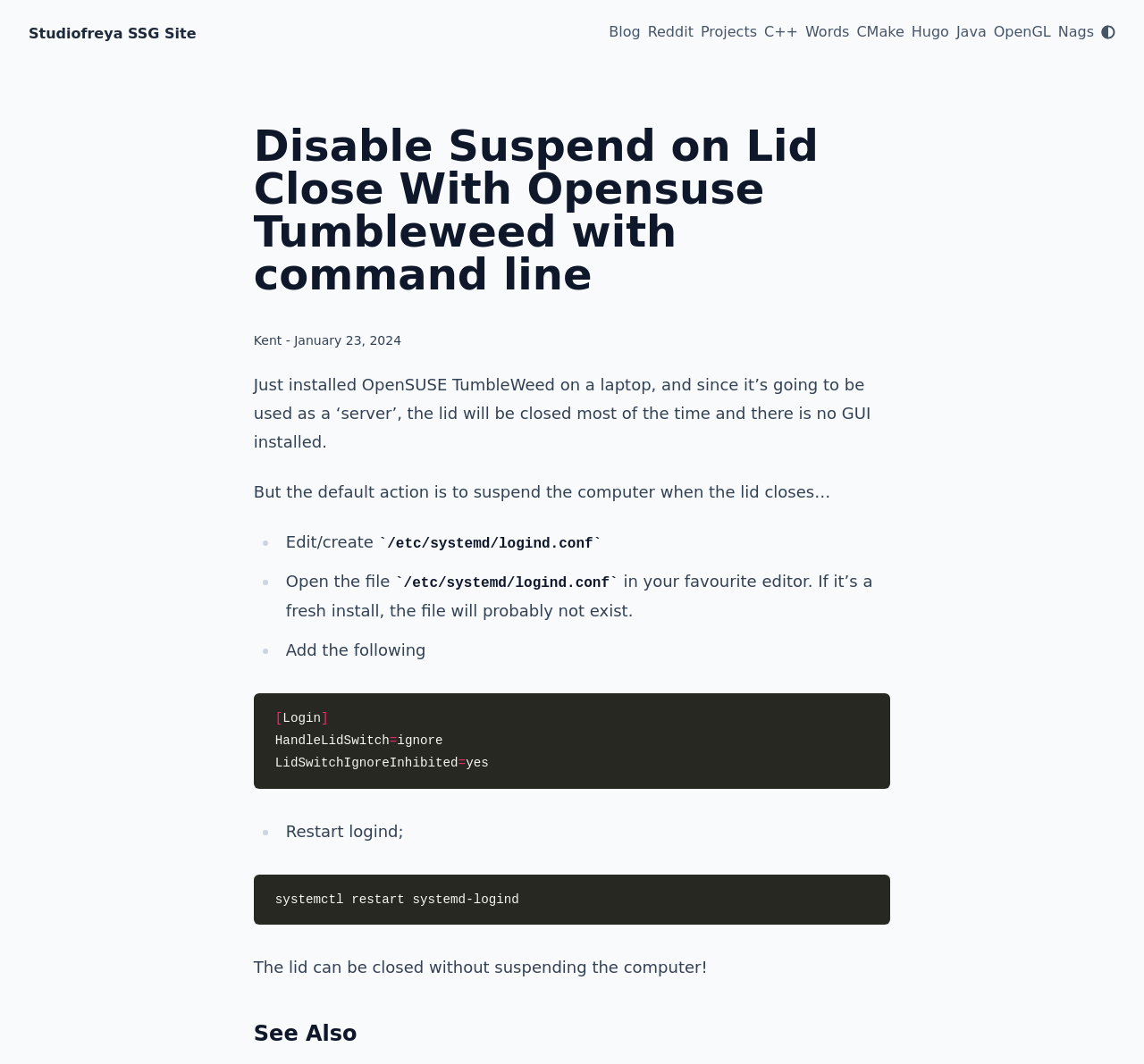Find the bounding box coordinates of the UI element according to this description: "Projects".

[0.612, 0.022, 0.662, 0.038]